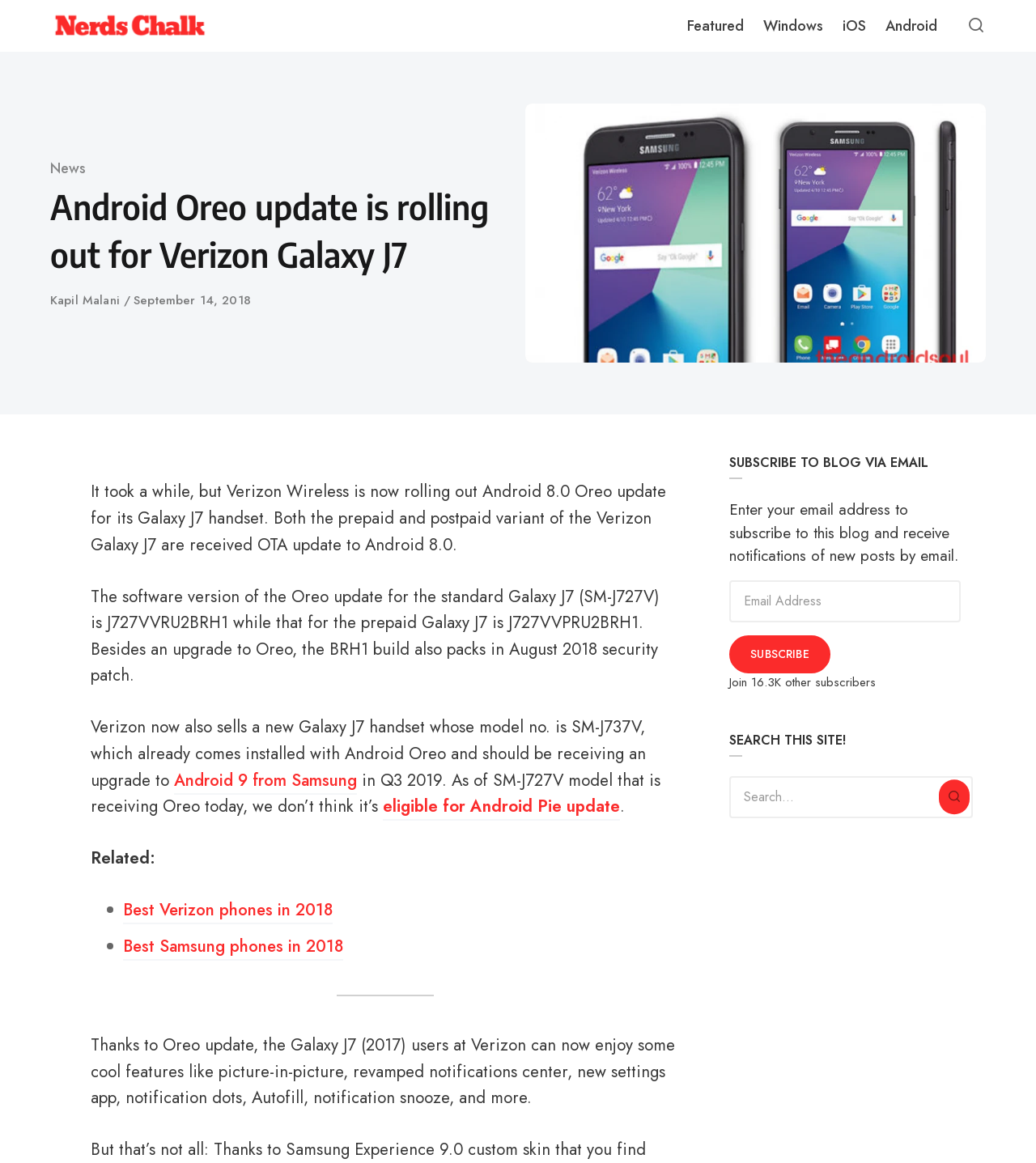What is the Android version being rolled out for Verizon Galaxy J7?
Answer the question with detailed information derived from the image.

The answer can be found in the main content of the webpage, where it is stated that 'Verizon Wireless is now rolling out Android 8.0 Oreo update for its Galaxy J7 handset.'